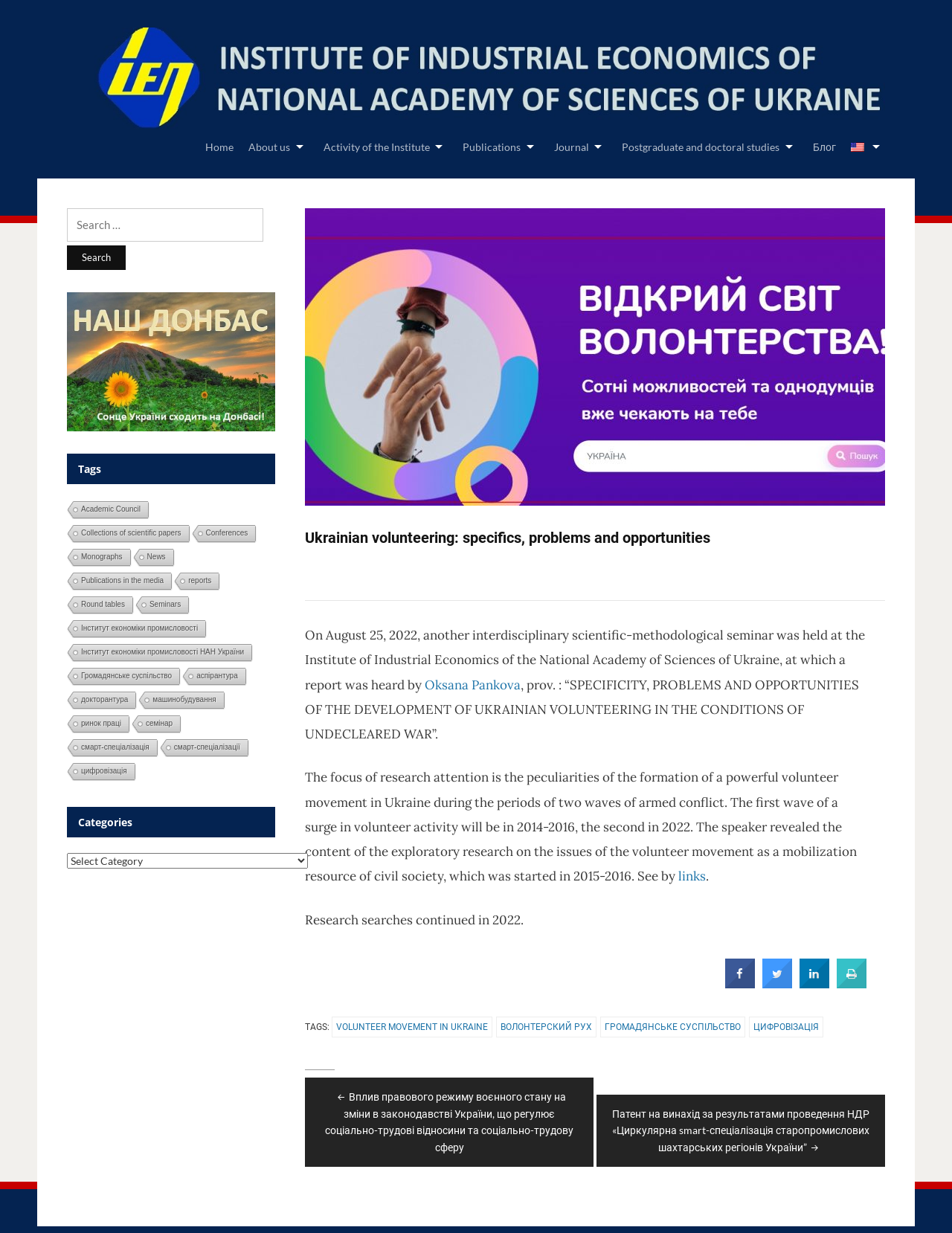What is the name of the speaker who presented a report?
Answer the question with a thorough and detailed explanation.

The name of the speaker who presented a report can be found in the main content area of the webpage, where it is written as 'Oksana Pankova, prov.'.